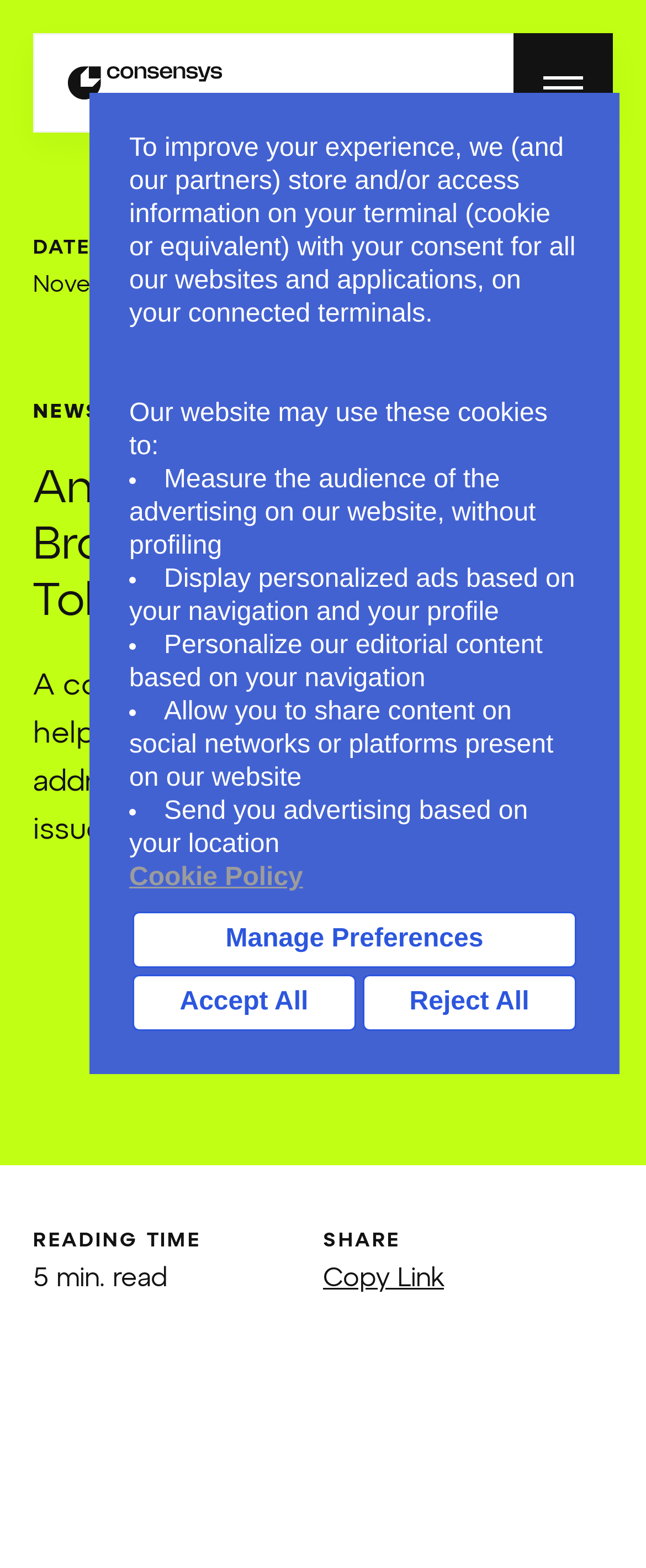Determine the bounding box coordinates of the region to click in order to accomplish the following instruction: "Read the news". Provide the coordinates as four float numbers between 0 and 1, specifically [left, top, right, bottom].

[0.051, 0.257, 0.156, 0.27]